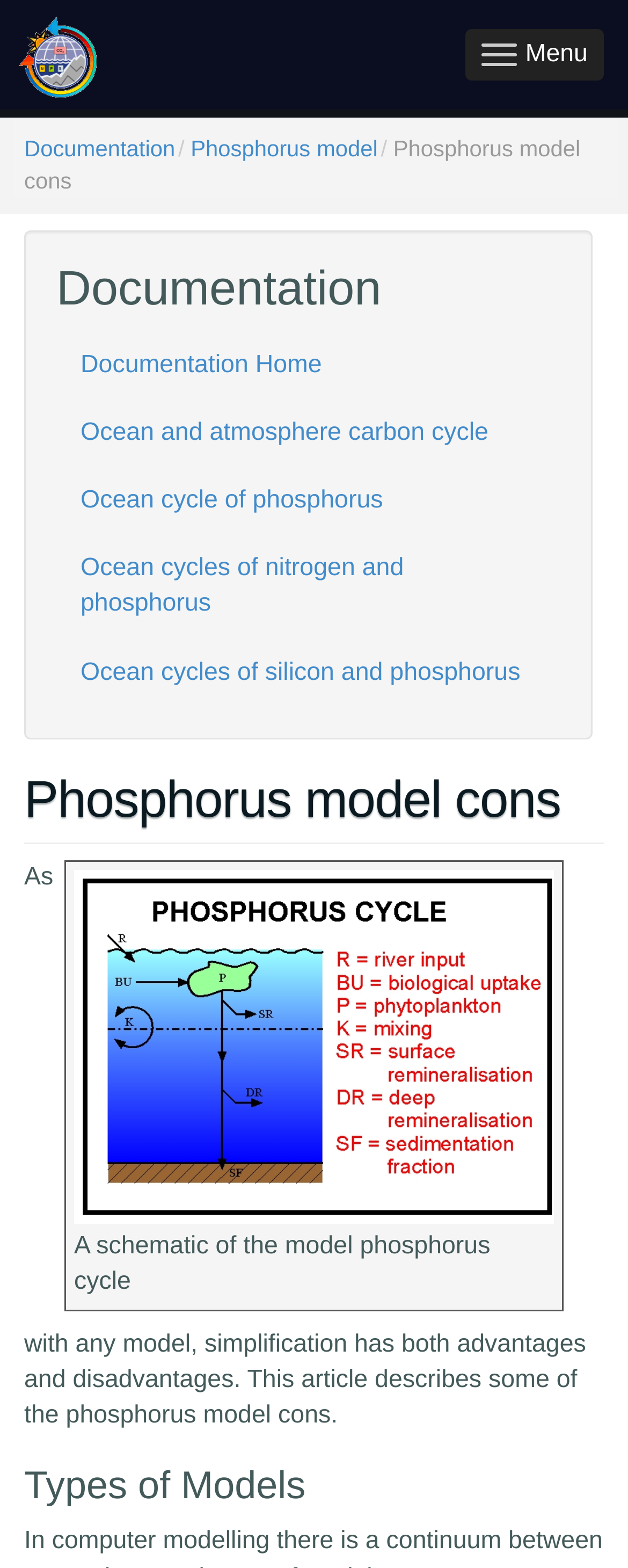Please identify the bounding box coordinates of the clickable area that will fulfill the following instruction: "Click on the 'Home' link". The coordinates should be in the format of four float numbers between 0 and 1, i.e., [left, top, right, bottom].

[0.0, 0.008, 0.505, 0.064]